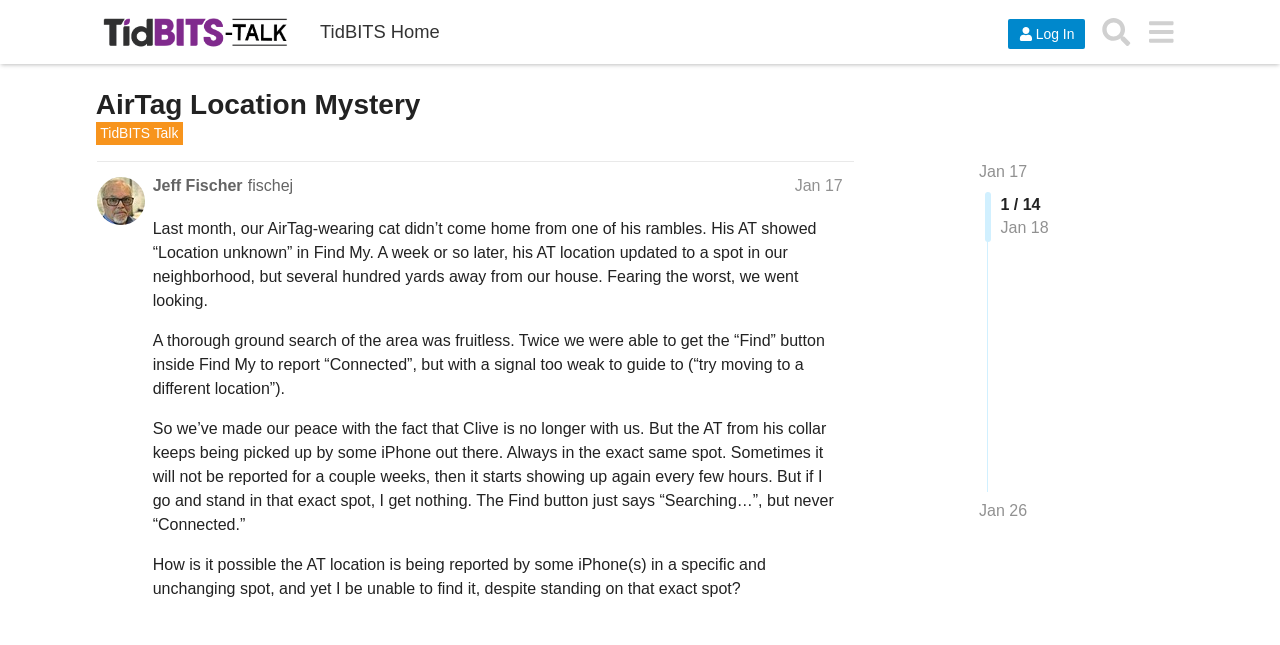Give a short answer using one word or phrase for the question:
What is the name of the cat mentioned in the post?

Clive